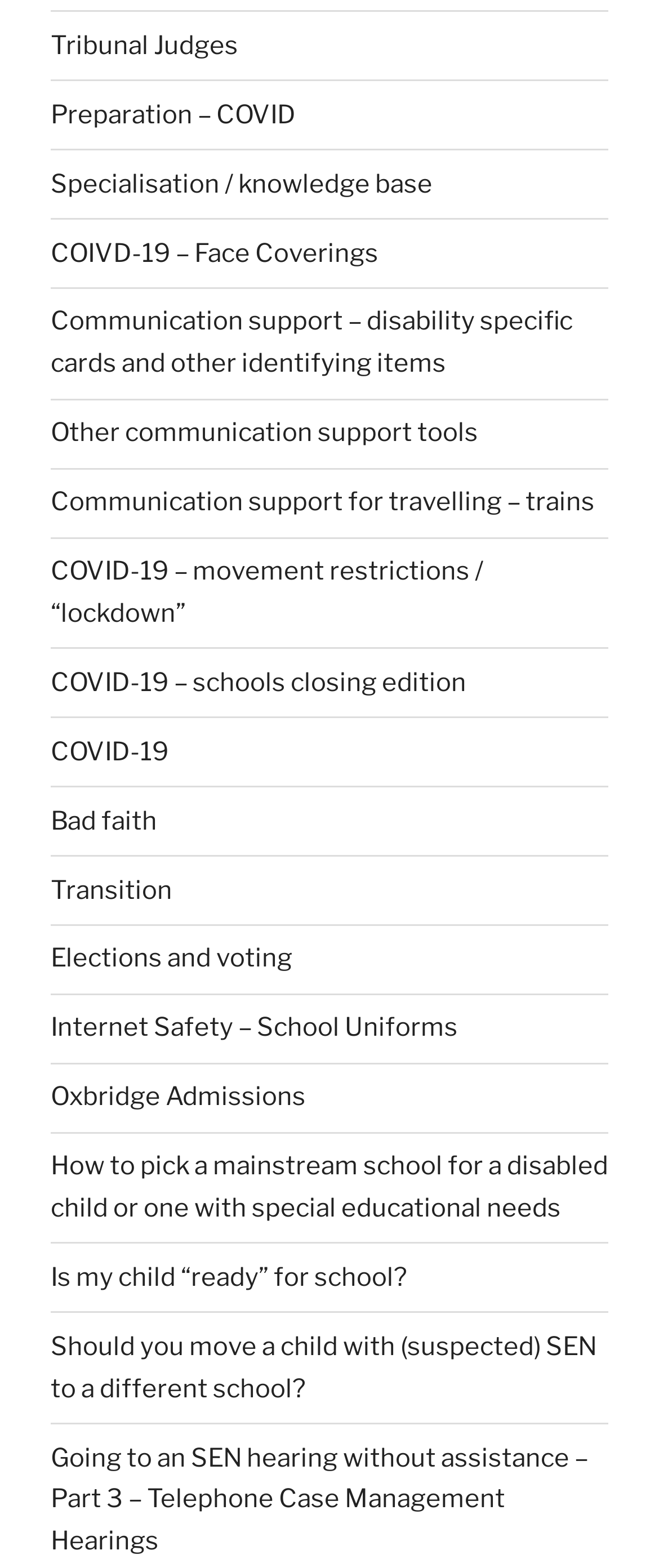Determine the bounding box coordinates of the clickable element necessary to fulfill the instruction: "Learn about COVID-19 face coverings". Provide the coordinates as four float numbers within the 0 to 1 range, i.e., [left, top, right, bottom].

[0.077, 0.152, 0.574, 0.171]